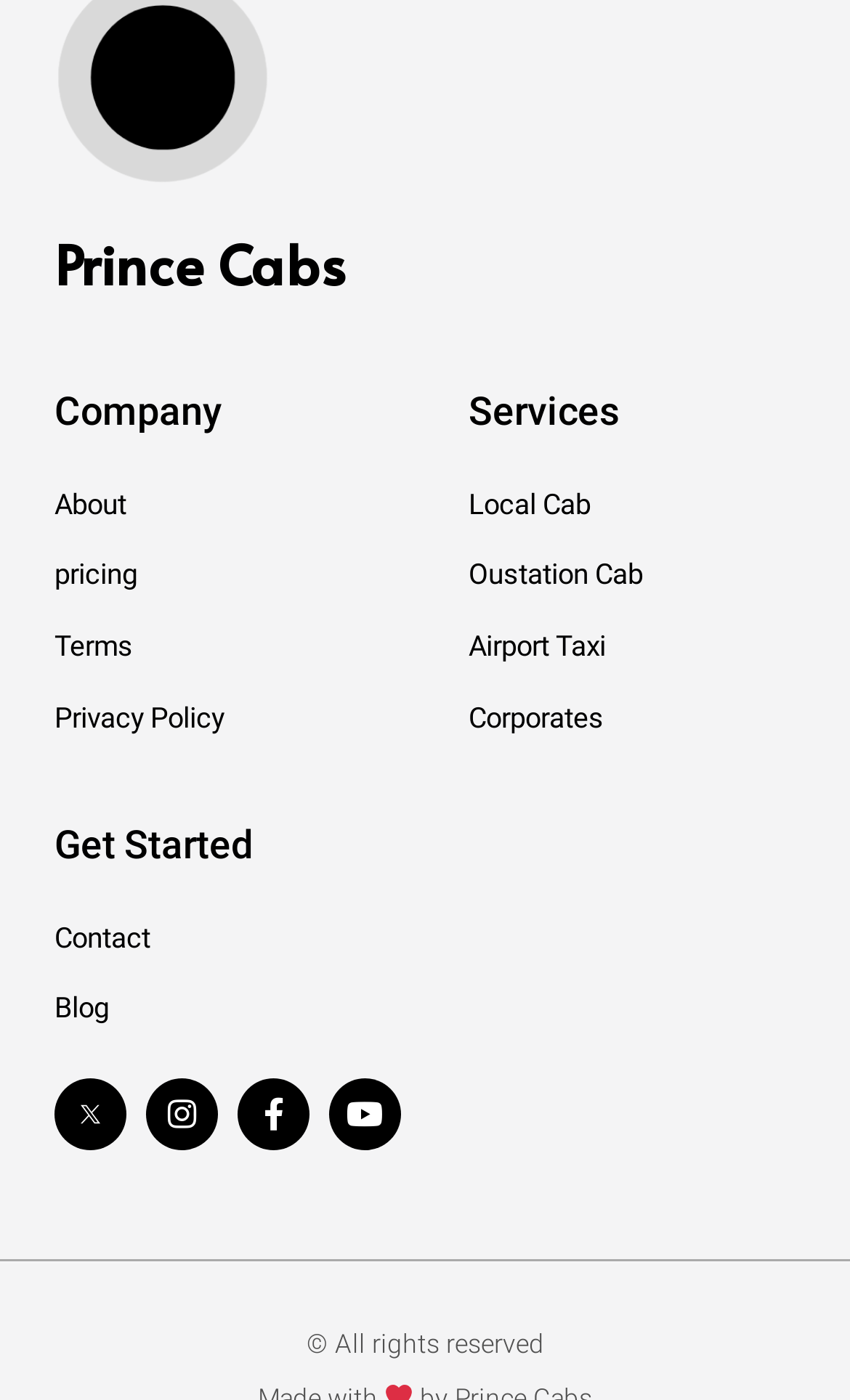Using the webpage screenshot, locate the HTML element that fits the following description and provide its bounding box: "Cookie Policy".

None